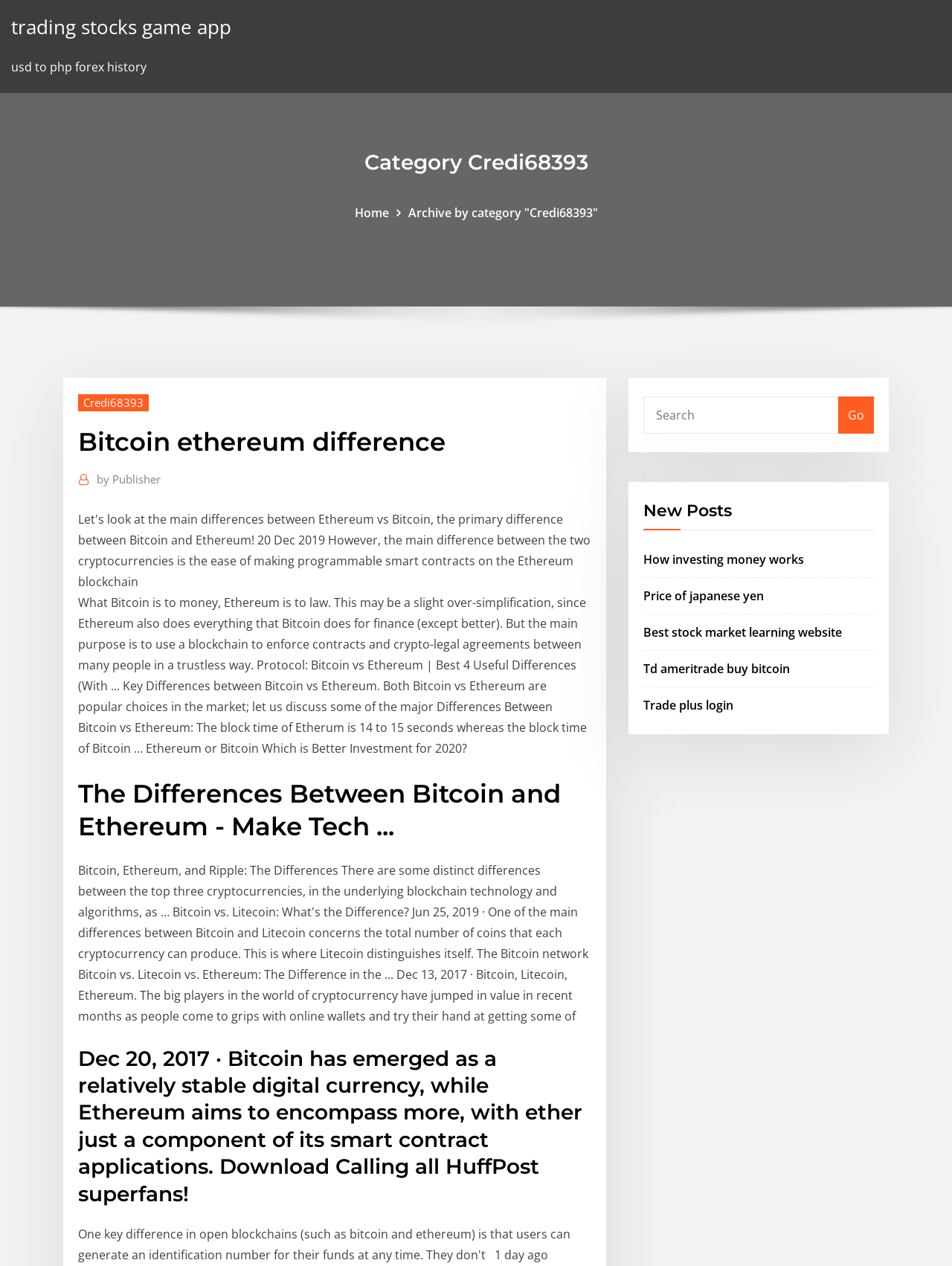Find the bounding box coordinates for the area that must be clicked to perform this action: "Learn about how investing money works".

[0.676, 0.435, 0.845, 0.448]